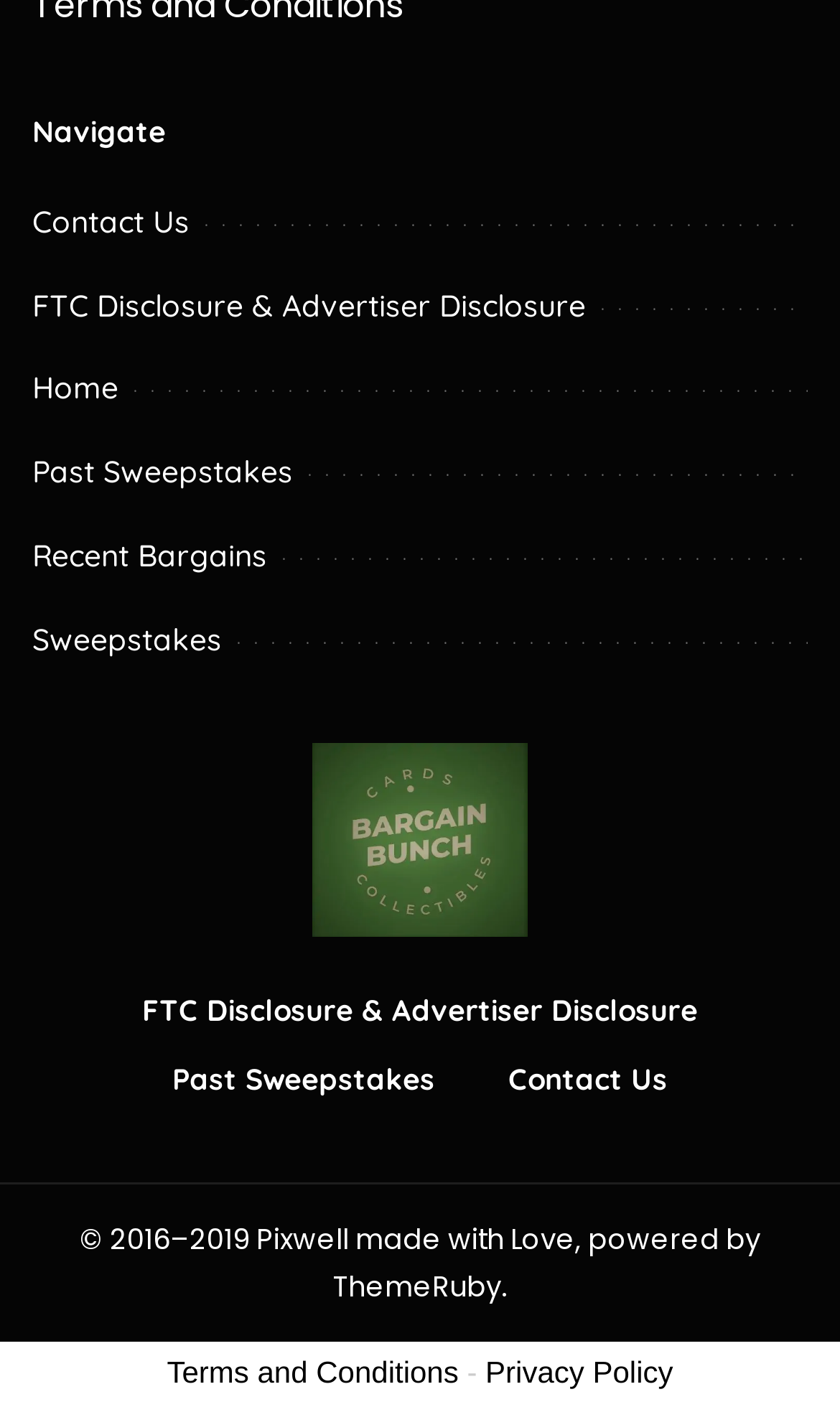Find the bounding box coordinates for the area you need to click to carry out the instruction: "explore sweepstakes". The coordinates should be four float numbers between 0 and 1, indicated as [left, top, right, bottom].

[0.038, 0.442, 0.264, 0.47]